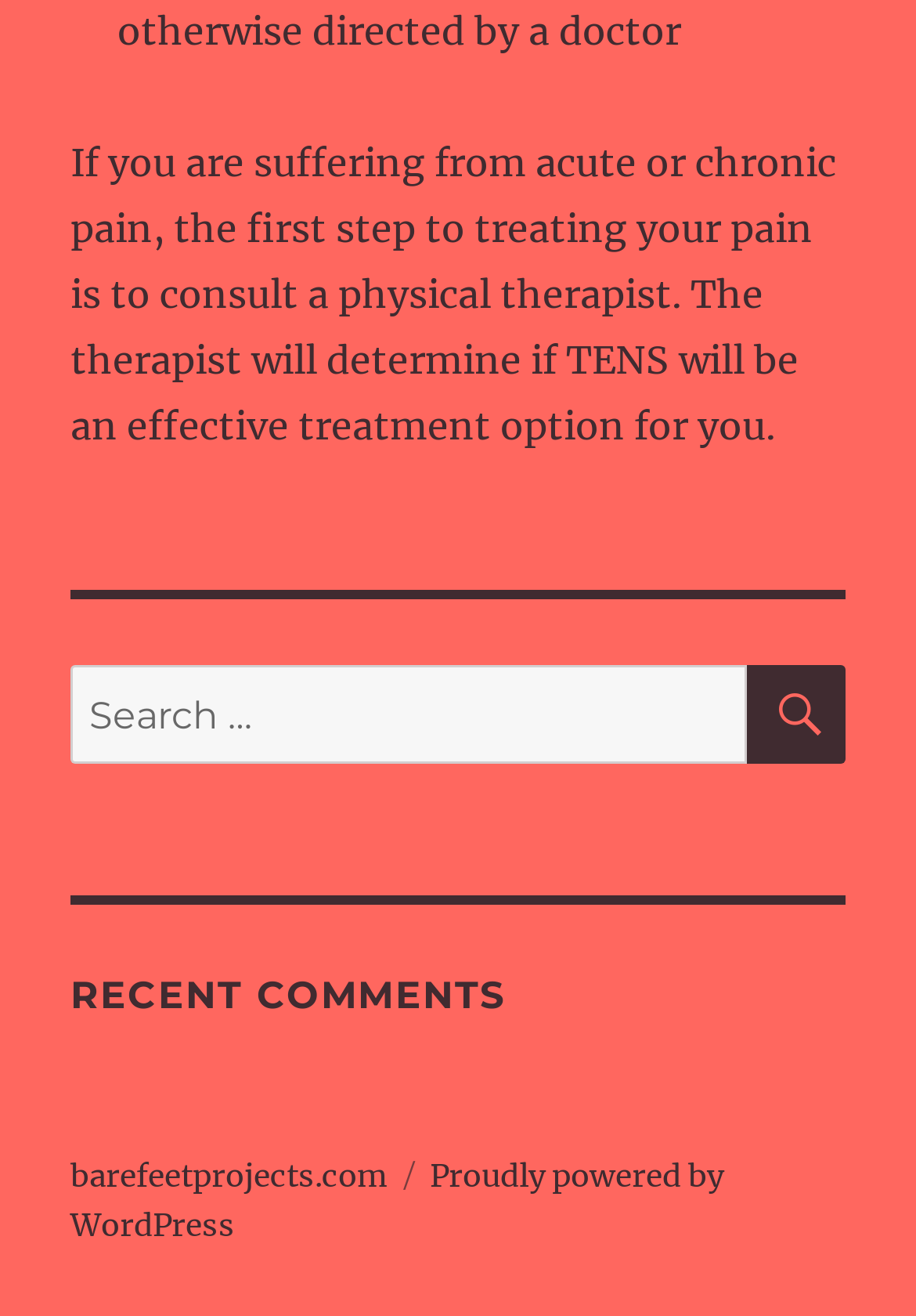How many links are present in the footer section?
Offer a detailed and exhaustive answer to the question.

In the contentinfo section, which is likely the footer section of the webpage, there are two links present: one to 'barefeetprojects.com' and another to 'Proudly powered by WordPress'.